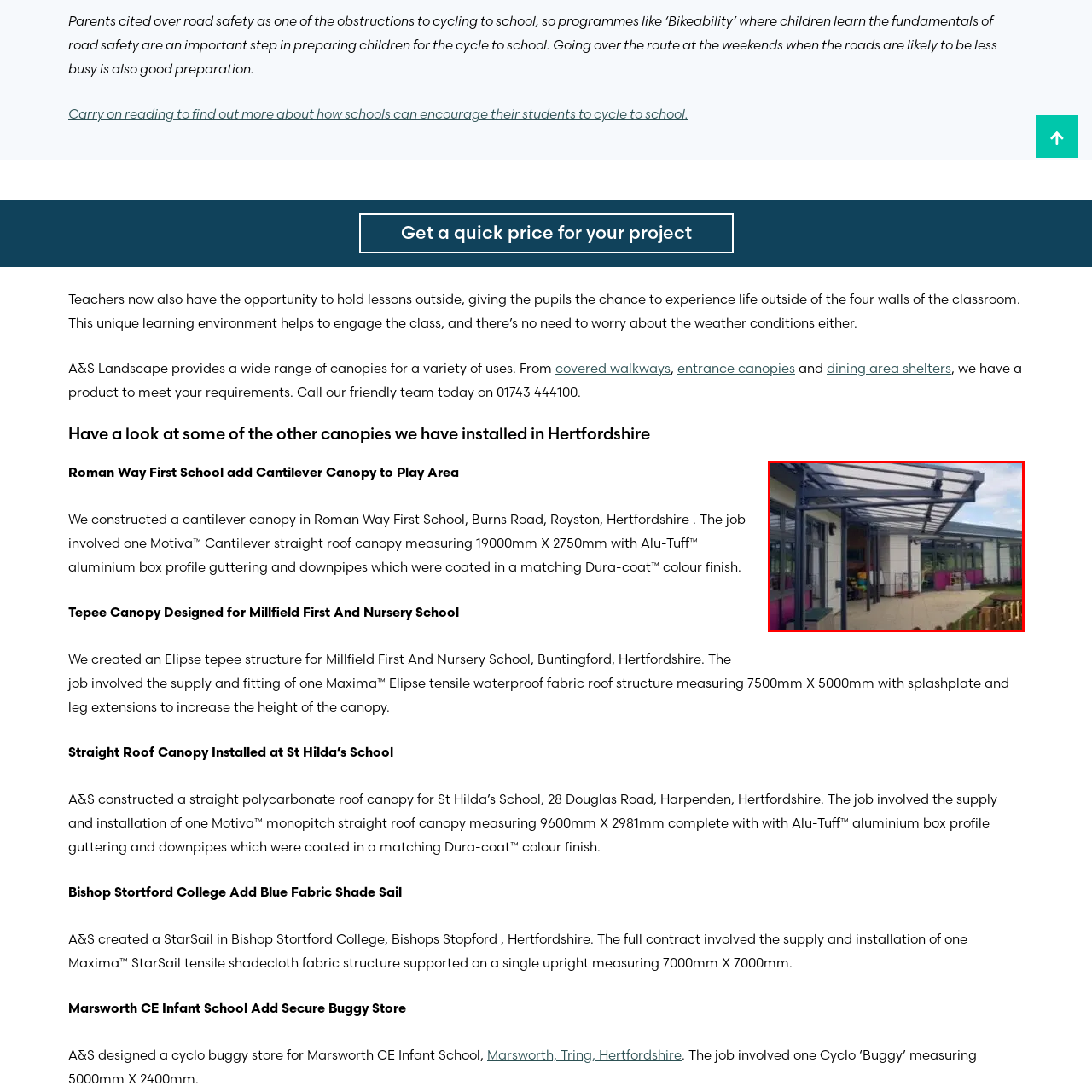Notice the image within the red frame, What can be seen in the background of the image?
 Your response should be a single word or phrase.

Colorful play equipment